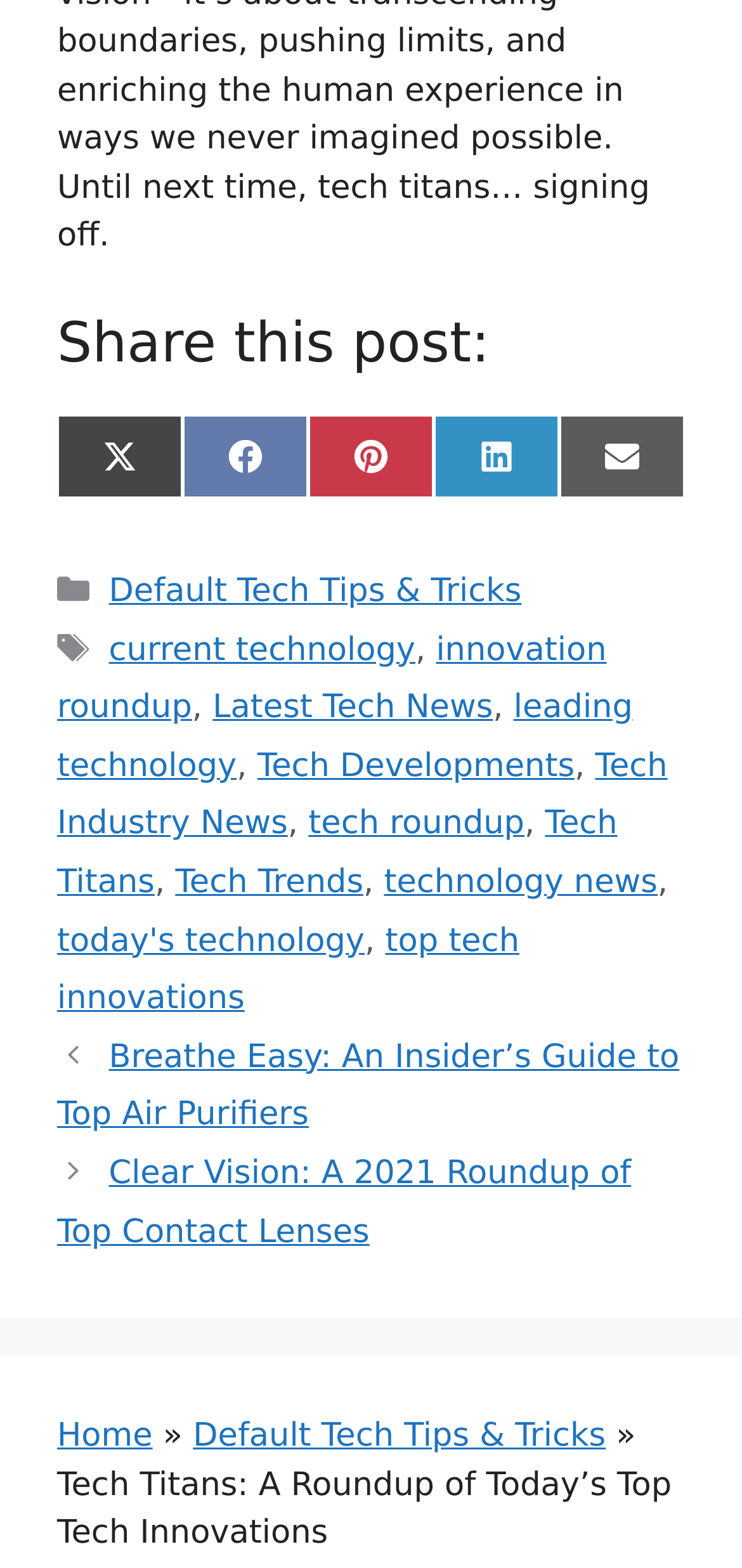Locate the bounding box coordinates of the element that should be clicked to execute the following instruction: "View categories".

[0.144, 0.36, 0.379, 0.385]